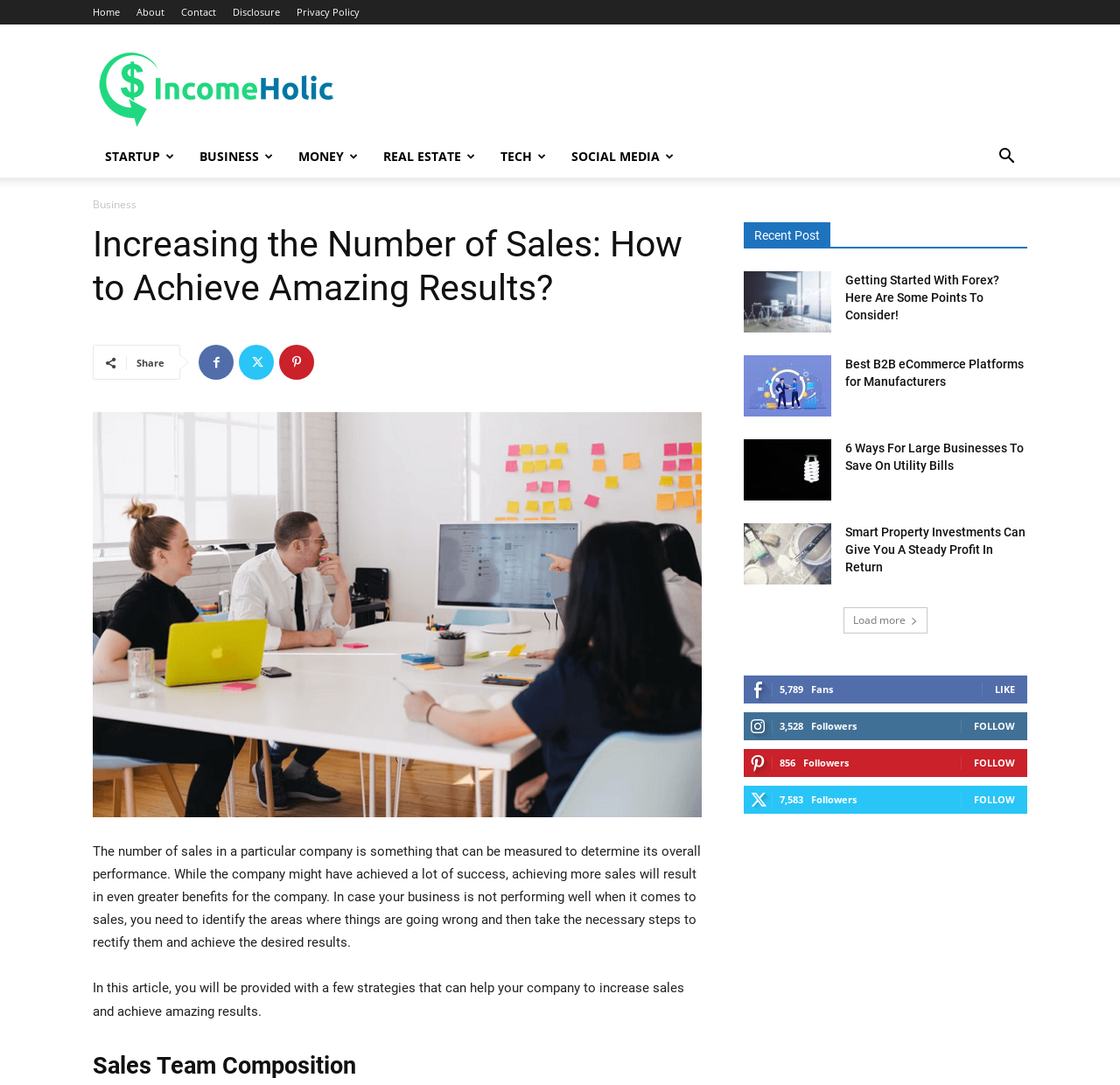Bounding box coordinates must be specified in the format (top-left x, top-left y, bottom-right x, bottom-right y). All values should be floating point numbers between 0 and 1. What are the bounding box coordinates of the UI element described as: Real Estate

[0.331, 0.125, 0.436, 0.164]